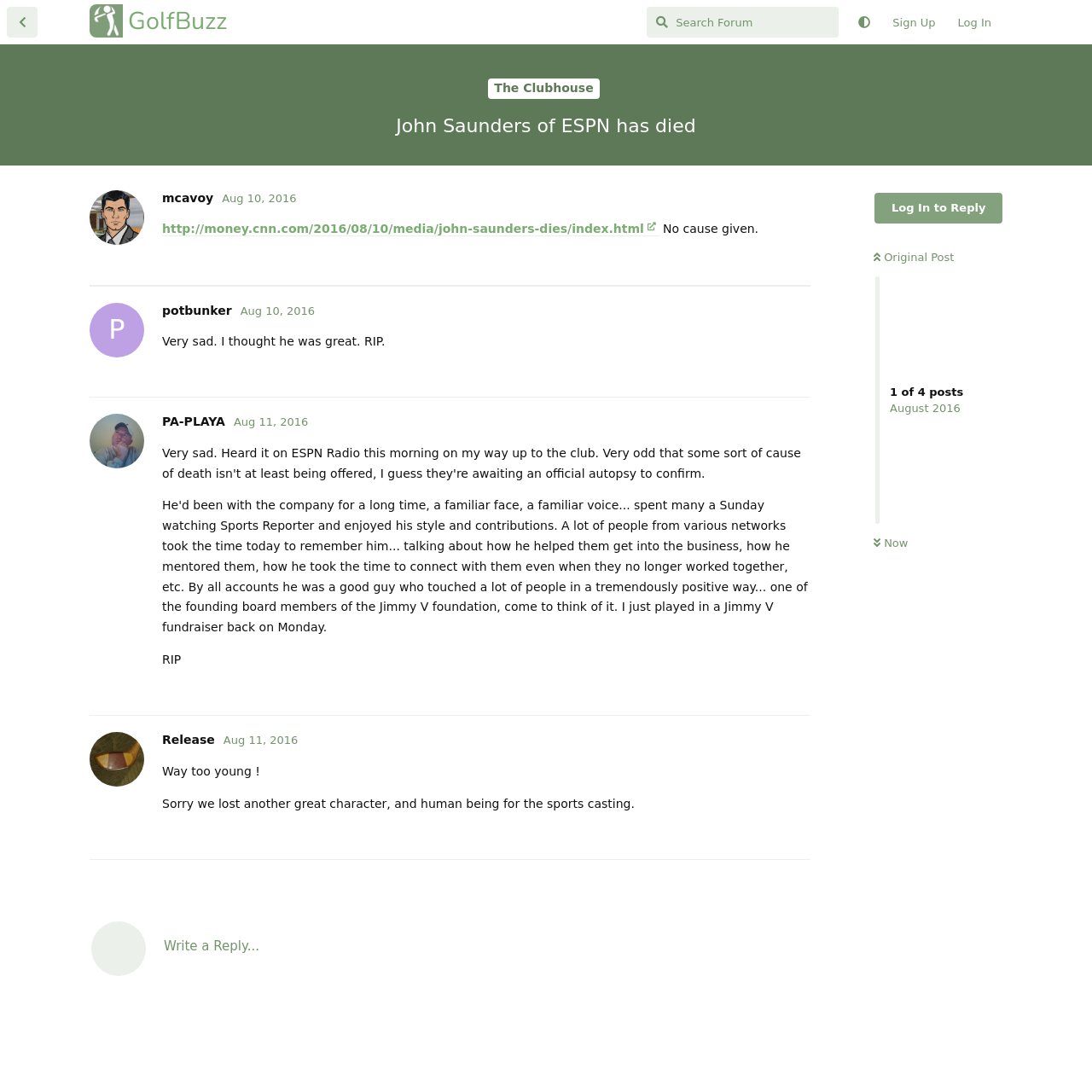Locate the bounding box of the UI element with the following description: "Toggle forum theme".

[0.776, 0.007, 0.807, 0.035]